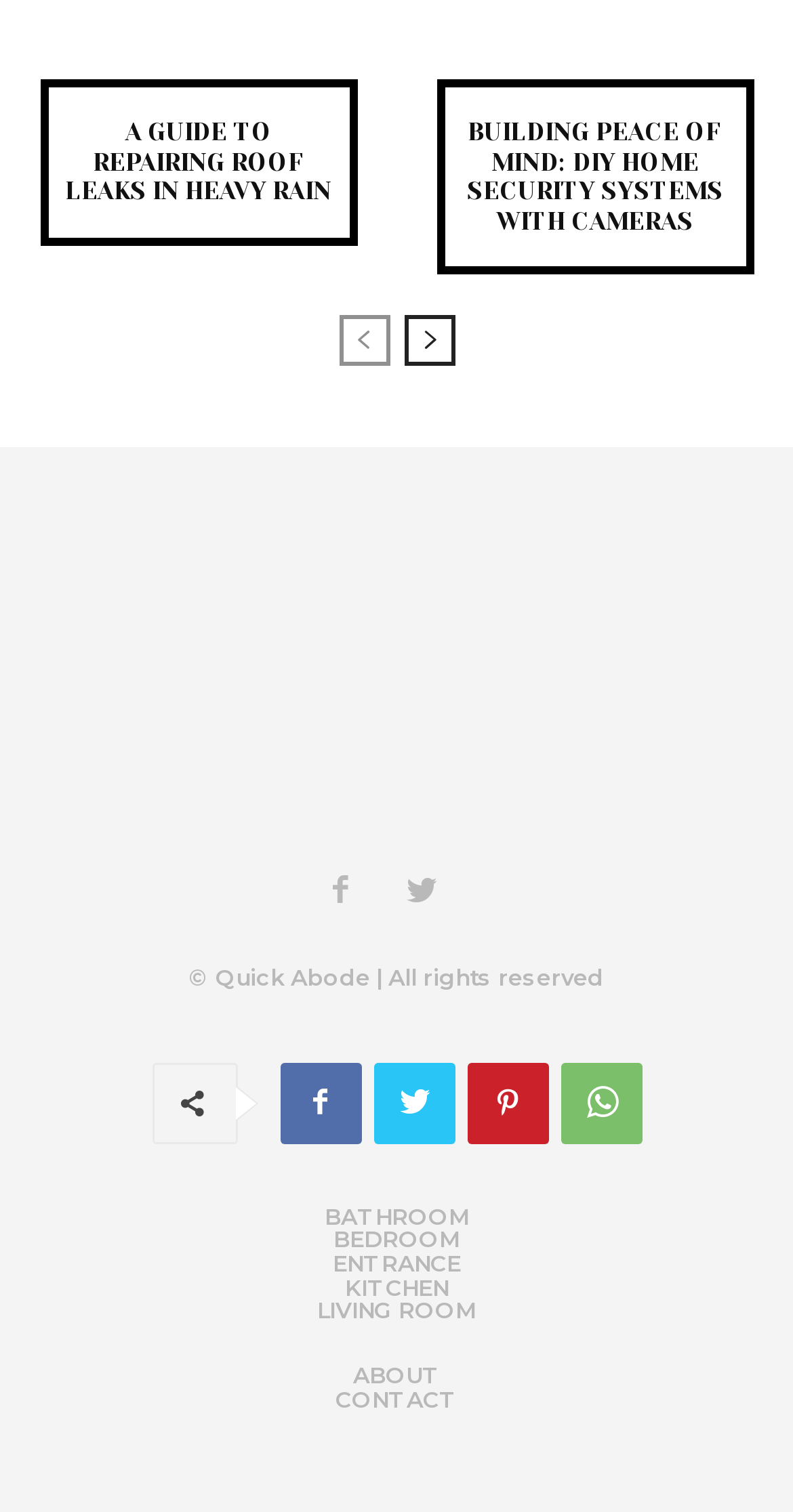Given the description of a UI element: "Living Room", identify the bounding box coordinates of the matching element in the webpage screenshot.

[0.4, 0.859, 0.6, 0.875]